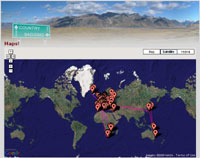Offer an in-depth caption for the image presented.

The image features a map interface showcasing a global perspective, prominently displaying various marker points indicating specific locations around the world. Each marker is represented by a distinct icon, likely signifying places of interest or travel destinations. The highlighted region encompasses areas across different continents, suggesting an inclusive travel layout. Above the map, there is a sign labeled "COUNTRY BAGGING," which may point to a travel site or an organized travel diary. The map interface is user-friendly, likely including navigation tools aimed at enhancing the exploration experience for users looking to plan or reflect on their travels.